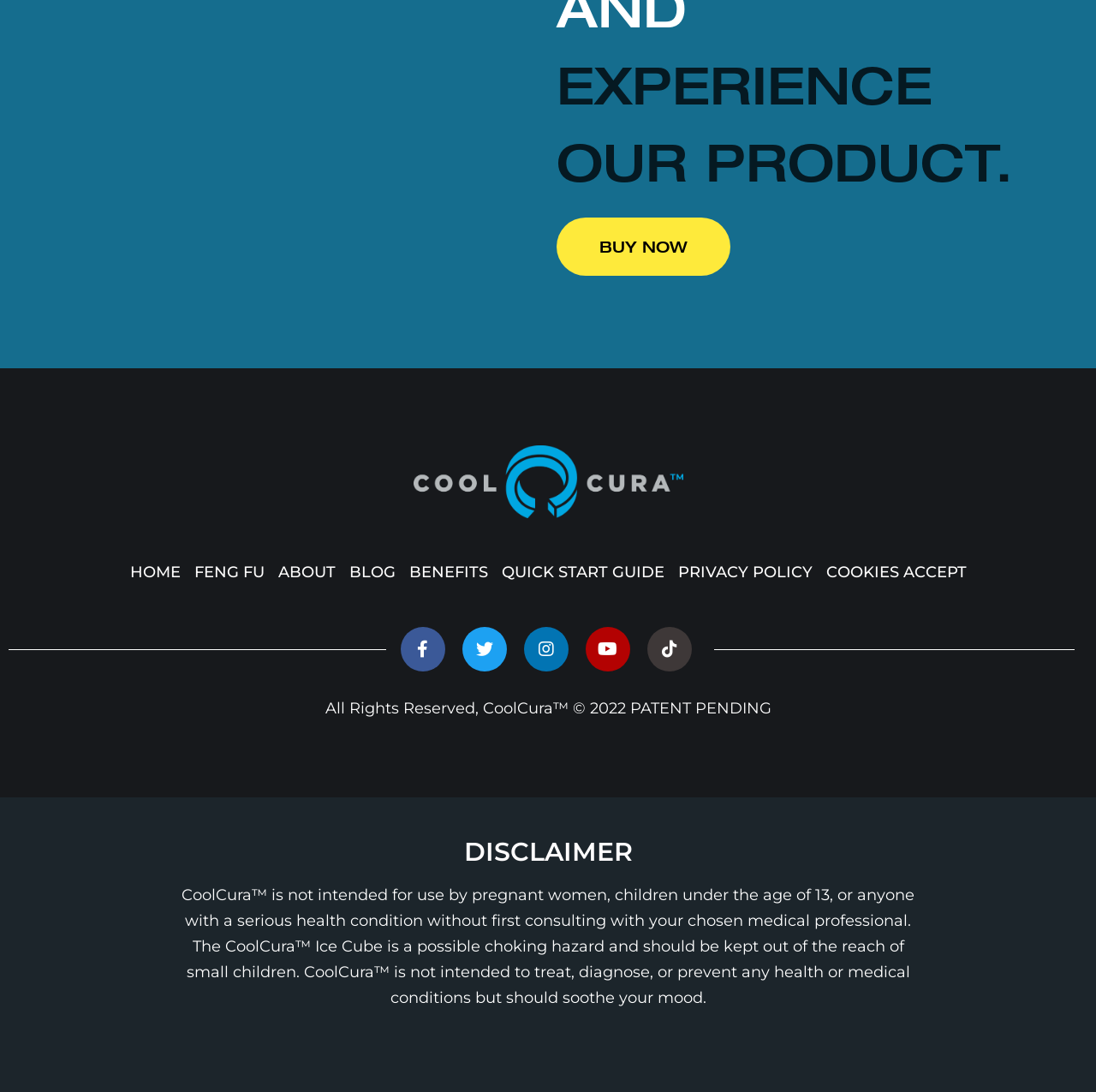Determine the bounding box coordinates of the element that should be clicked to execute the following command: "Click the BUY NOW button".

[0.508, 0.199, 0.666, 0.252]